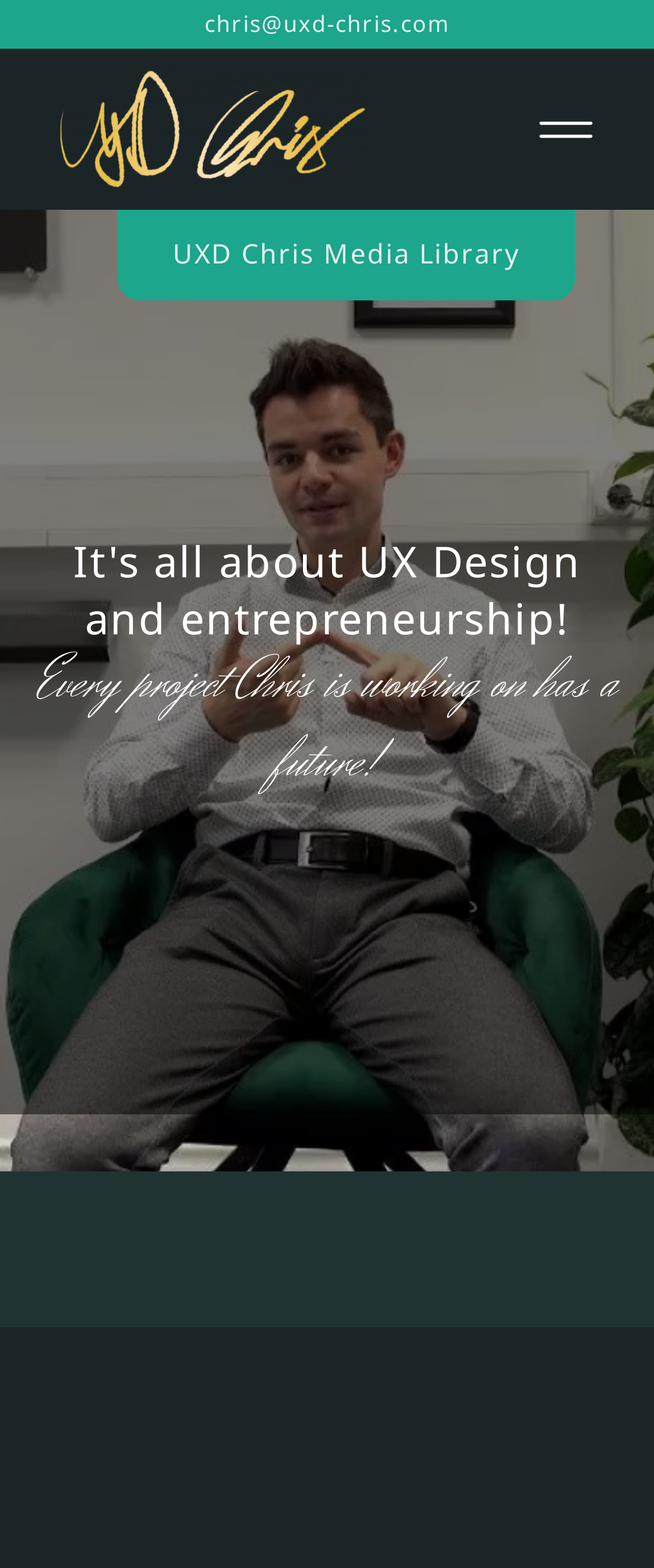How many navigation links are there?
Based on the visual, give a brief answer using one word or a short phrase.

5